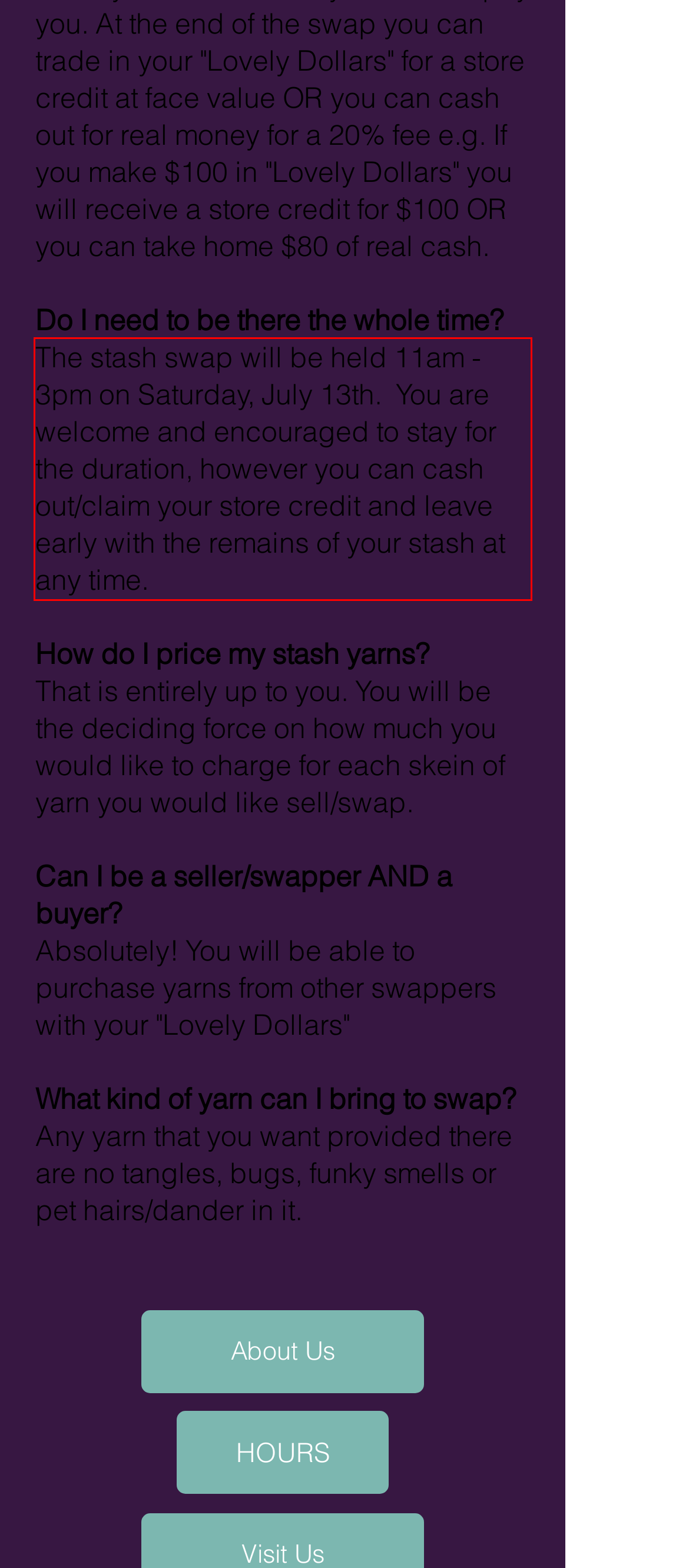There is a UI element on the webpage screenshot marked by a red bounding box. Extract and generate the text content from within this red box.

The stash swap will be held 11am - 3pm on Saturday, July 13th. You are welcome and encouraged to stay for the duration, however you can cash out/claim your store credit and leave early with the remains of your stash at any time.